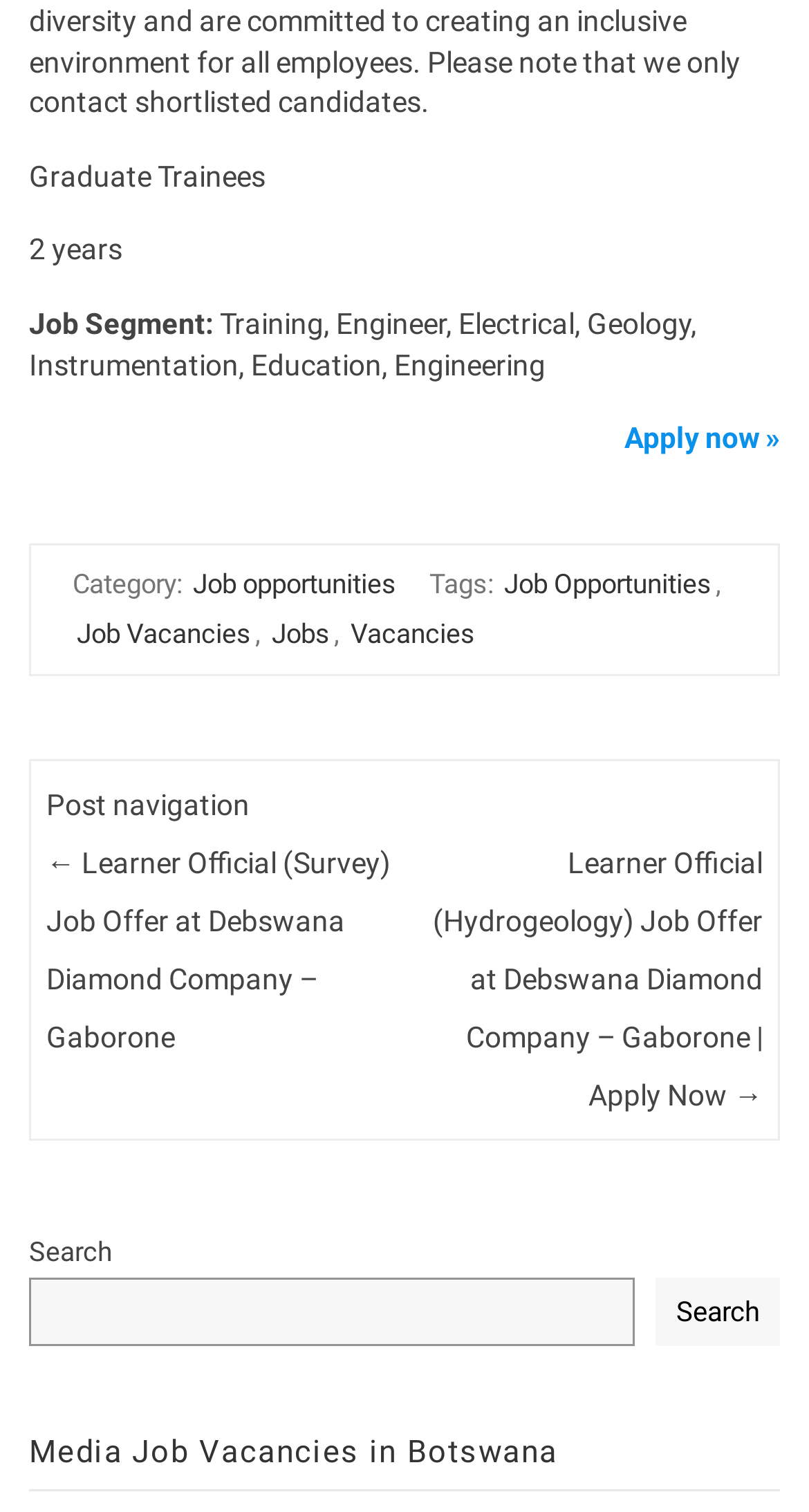What is the text on the 'Apply now' button? Look at the image and give a one-word or short phrase answer.

Apply now »